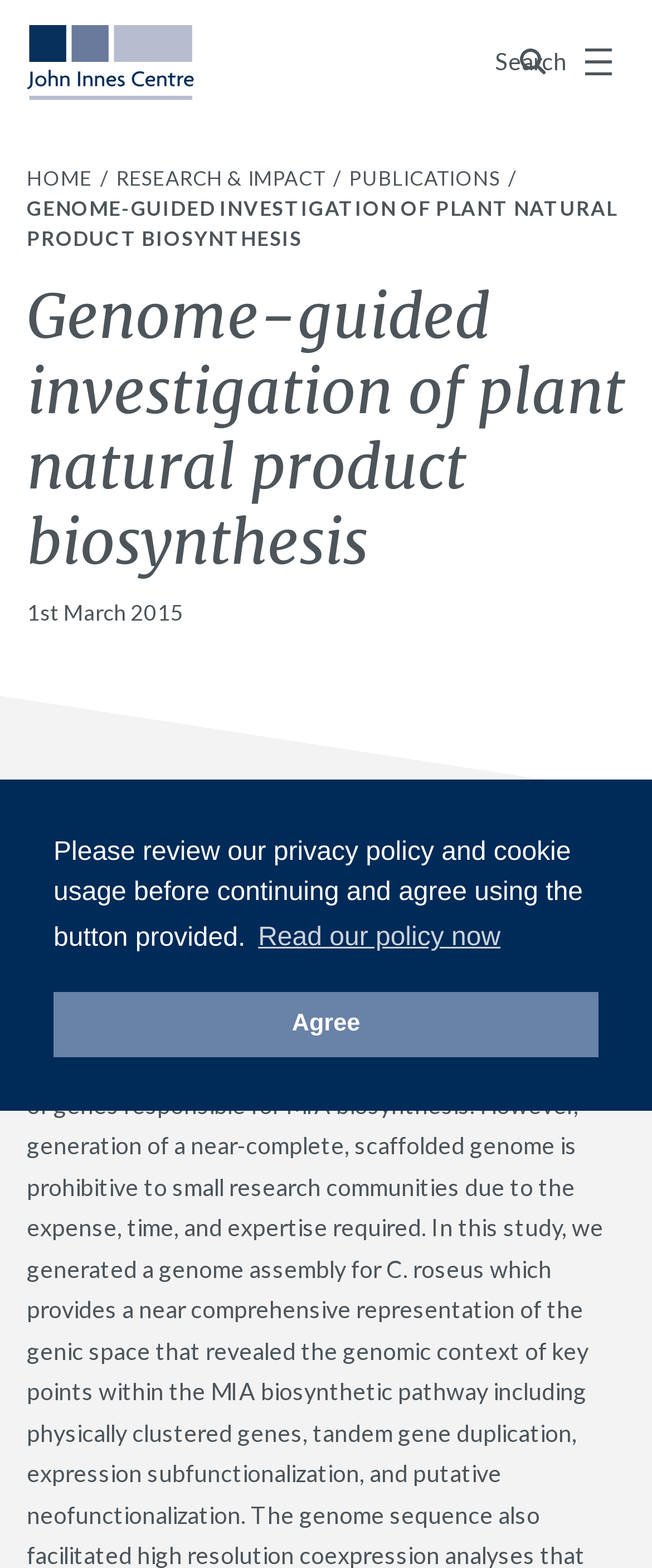What is the main title displayed on this webpage?

Genome-guided investigation of plant natural product biosynthesis